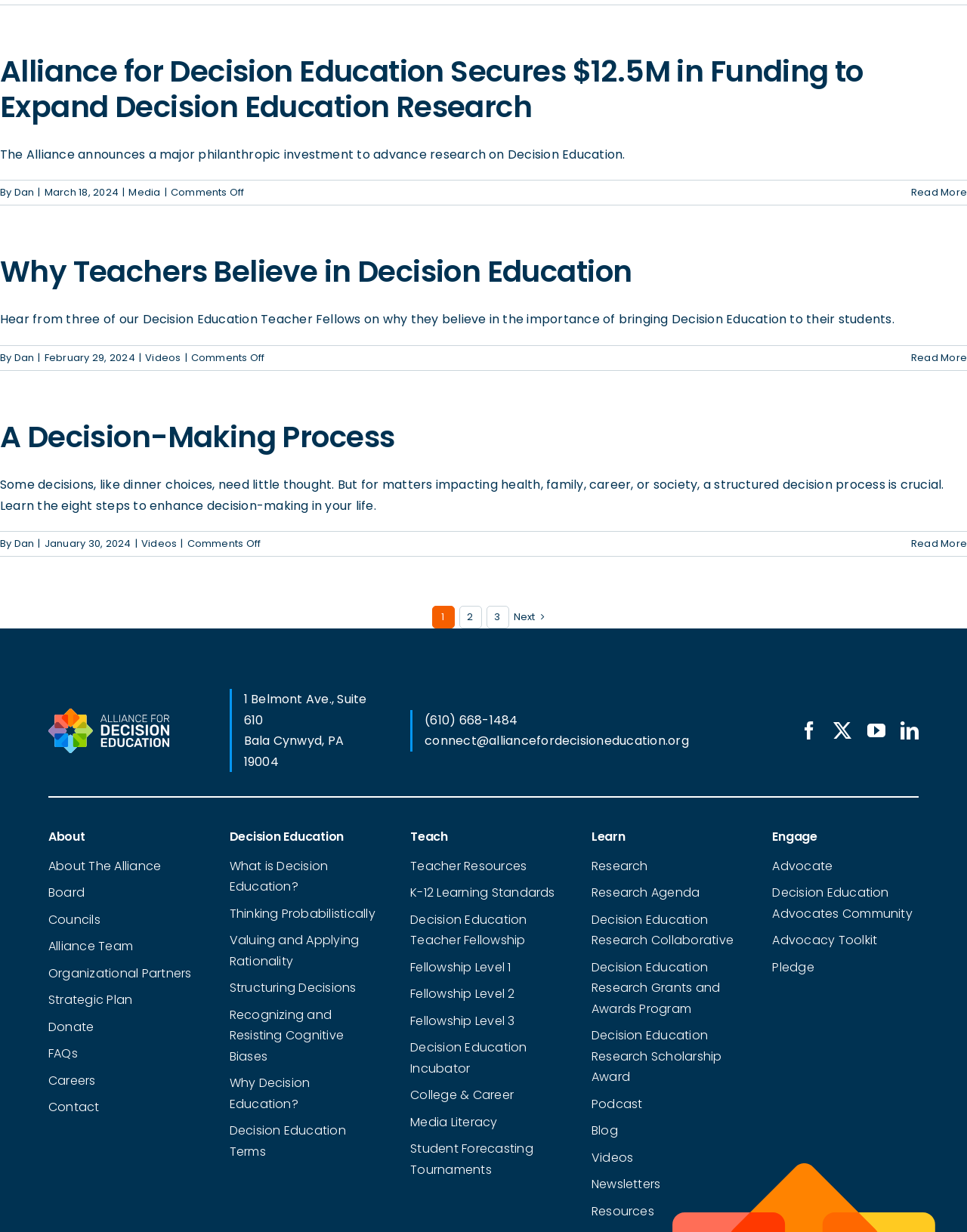Extract the bounding box of the UI element described as: "Recognizing and Resisting Cognitive Biases".

[0.237, 0.815, 0.388, 0.866]